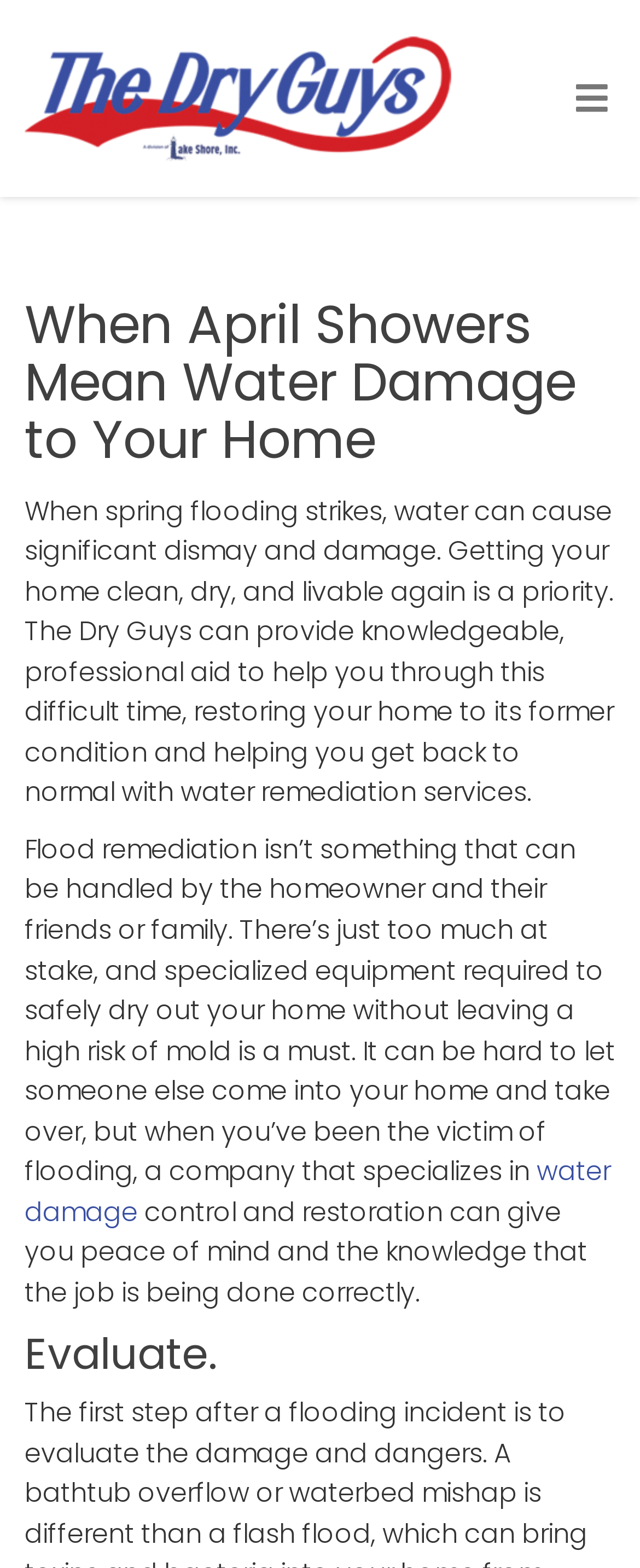Explain in detail what you observe on this webpage.

The webpage is about water damage remediation services provided by The Dry Guys. At the top left of the page, there are two identical images of The Dry Guys' logo. On the top right, there is a "Toggle Menu" link. 

Below the logo, there is a header section with a heading that reads "When April Showers Mean Water Damage to Your Home". This heading is followed by a paragraph of text that explains the importance of getting professional help to restore a home after water damage. 

The text continues with another paragraph that emphasizes the need for specialized equipment and expertise to safely dry out a home after flooding. This paragraph contains a link to "water damage" services. The text concludes with a sentence that highlights the peace of mind that comes with hiring a professional company for water damage control and restoration.

Further down the page, there is a heading that reads "Evaluate", but its content is not specified. Overall, the webpage appears to be promoting The Dry Guys' services for water damage remediation and restoration.